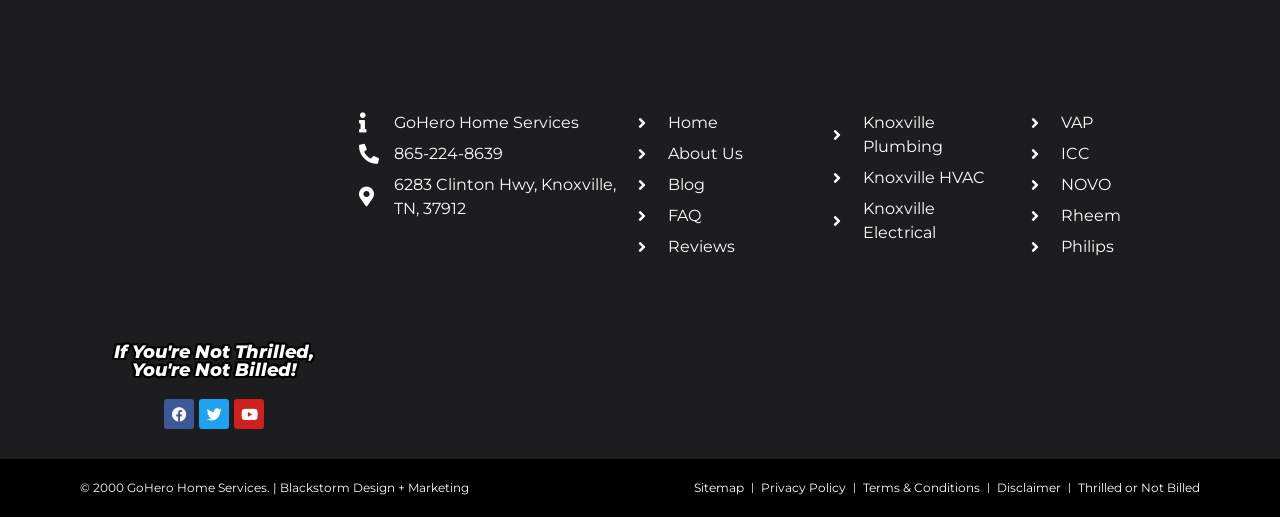Can you provide the bounding box coordinates for the element that should be clicked to implement the instruction: "Read about Knoxville Plumbing services"?

[0.651, 0.215, 0.789, 0.307]